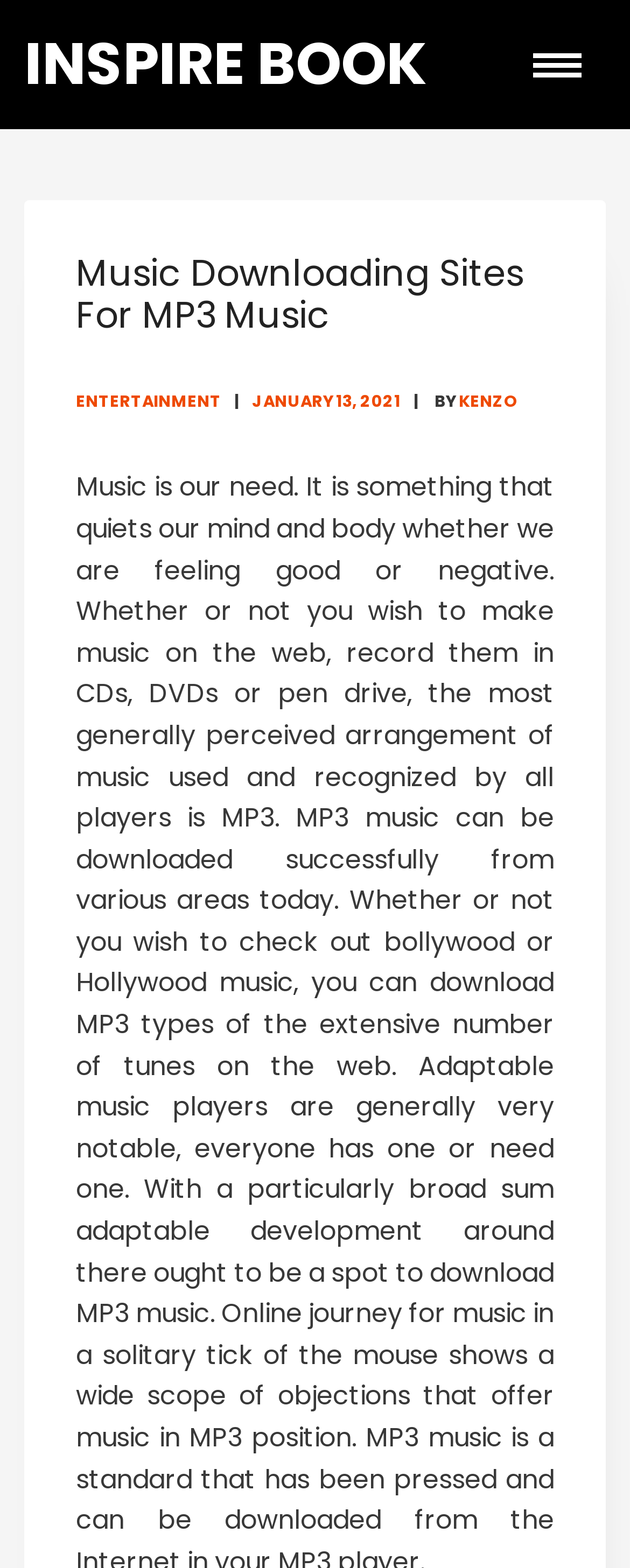Could you please study the image and provide a detailed answer to the question:
What is the name of the website?

I determined the answer by looking at the link at the top of the page, which suggests that 'INSPIRE BOOK' is the name of the website.